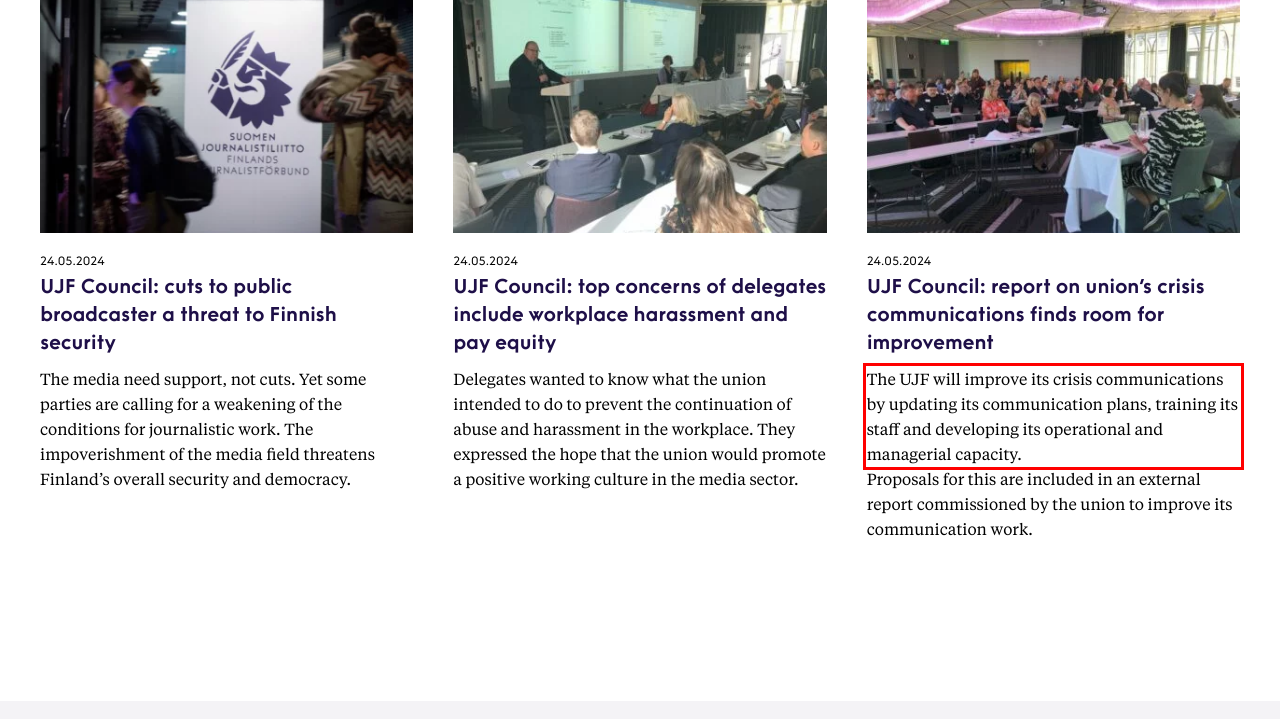Please take the screenshot of the webpage, find the red bounding box, and generate the text content that is within this red bounding box.

The UJF will improve its crisis communications by updating its communication plans, training its staff and developing its operational and managerial capacity.